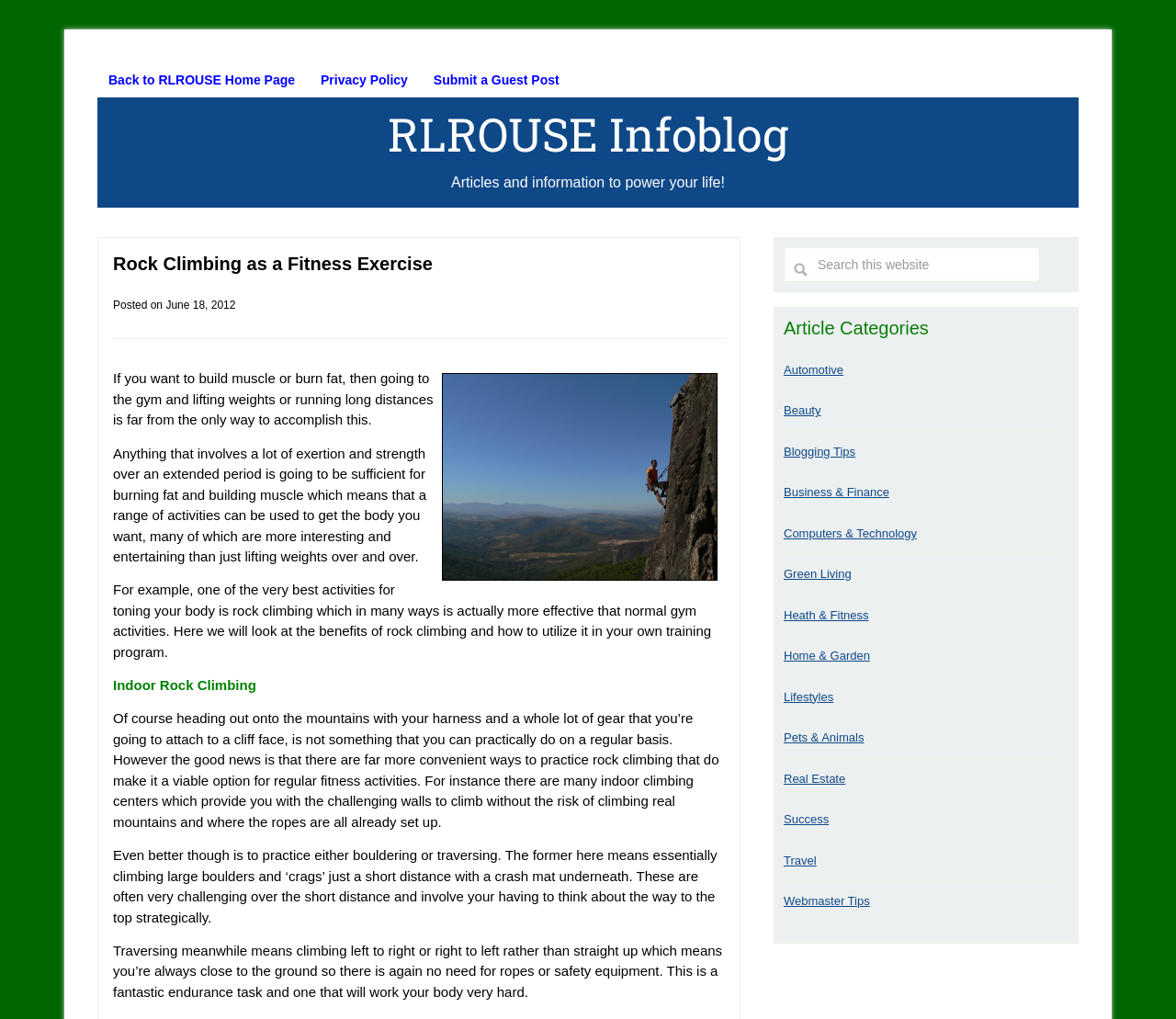Using the webpage screenshot and the element description Submit a Guest Post, determine the bounding box coordinates. Specify the coordinates in the format (top-left x, top-left y, bottom-right x, bottom-right y) with values ranging from 0 to 1.

[0.359, 0.061, 0.485, 0.096]